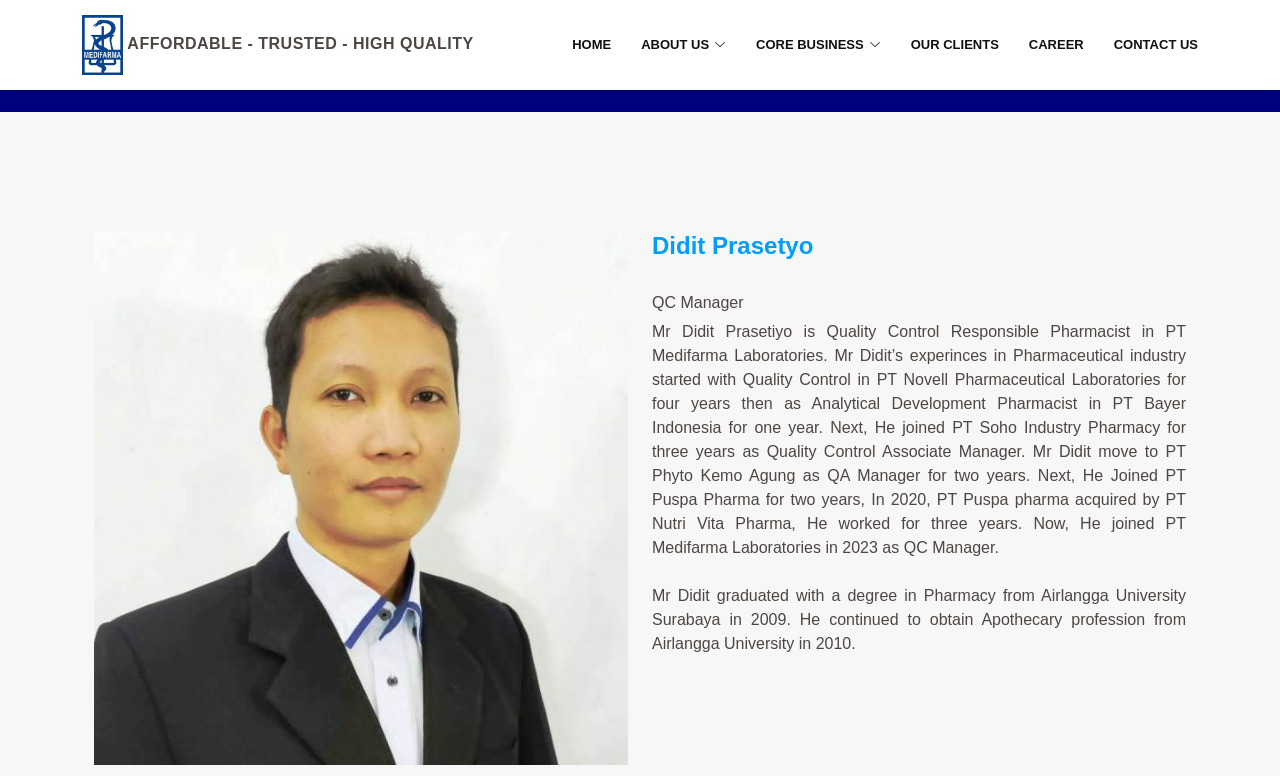How many years of experience does Didit Prasetyo have in the pharmaceutical industry?
Look at the image and provide a detailed response to the question.

I found the answer by reading the biography of Didit Prasetyo, which mentions his experiences in various pharmaceutical companies, including PT Novell Pharmaceutical Laboratories, PT Bayer Indonesia, and others.